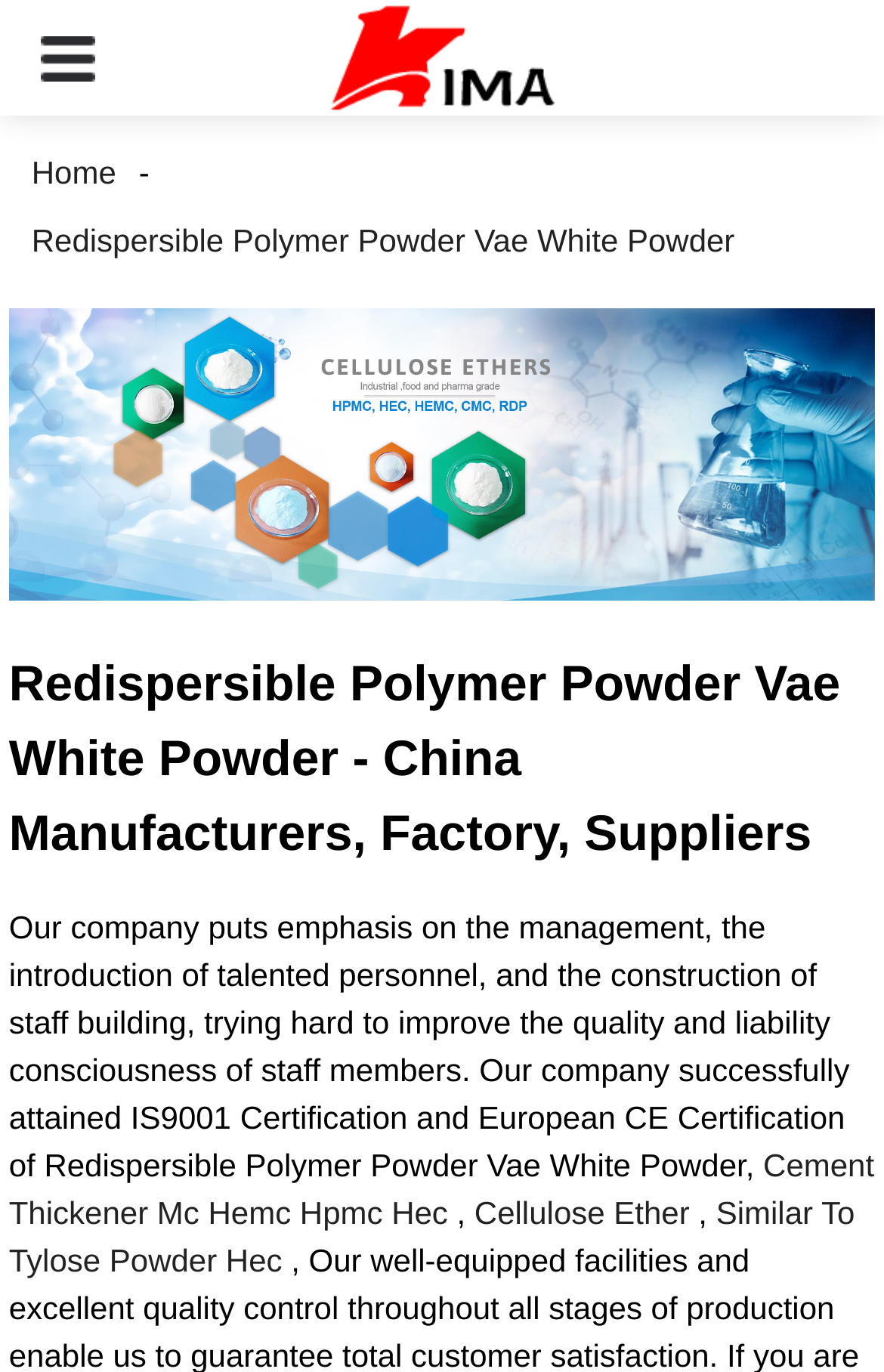Provide a short answer to the following question with just one word or phrase: What is the certification attained by the company?

IS9001 and CE